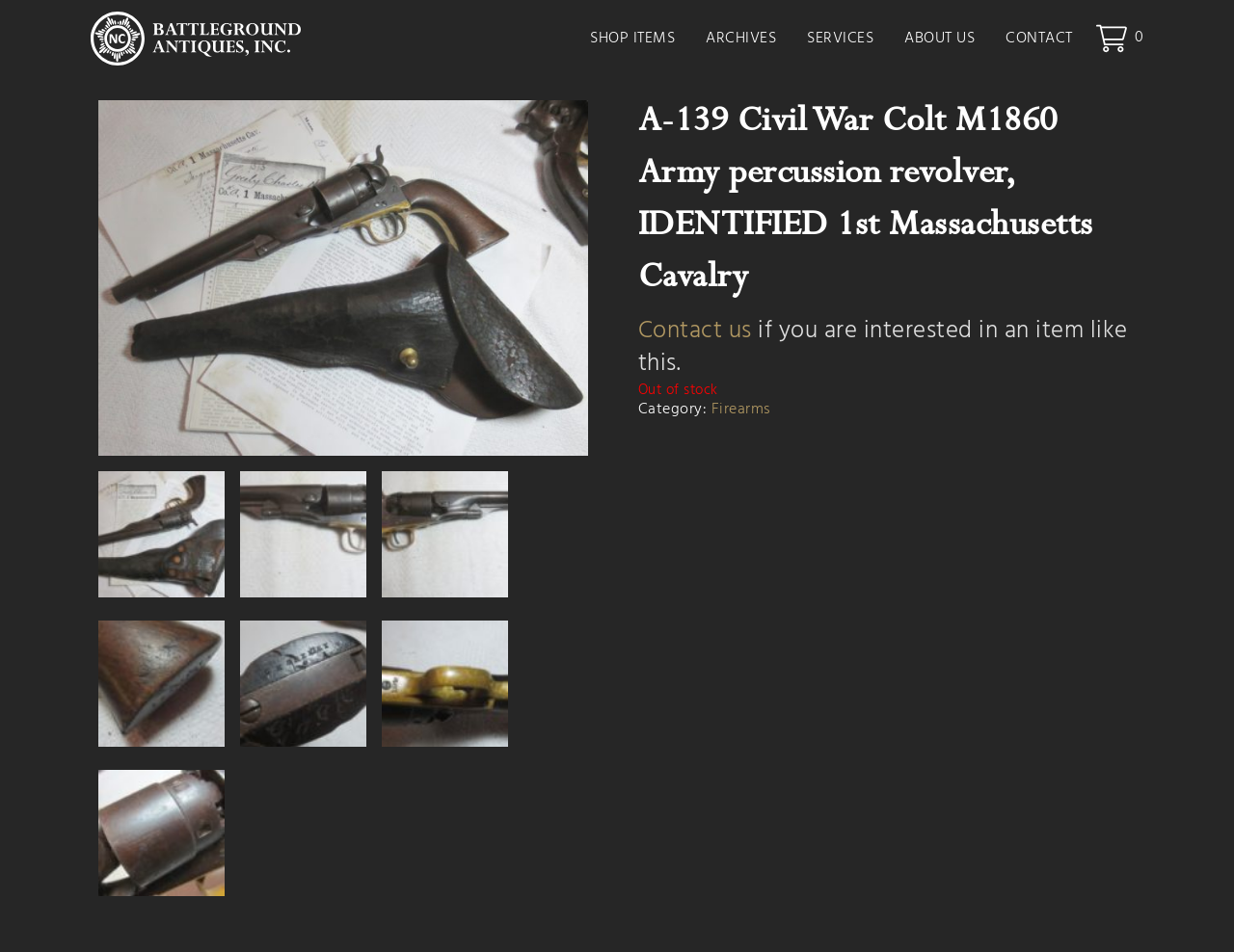Pinpoint the bounding box coordinates of the clickable area necessary to execute the following instruction: "Contact us". The coordinates should be given as four float numbers between 0 and 1, namely [left, top, right, bottom].

[0.517, 0.328, 0.609, 0.368]